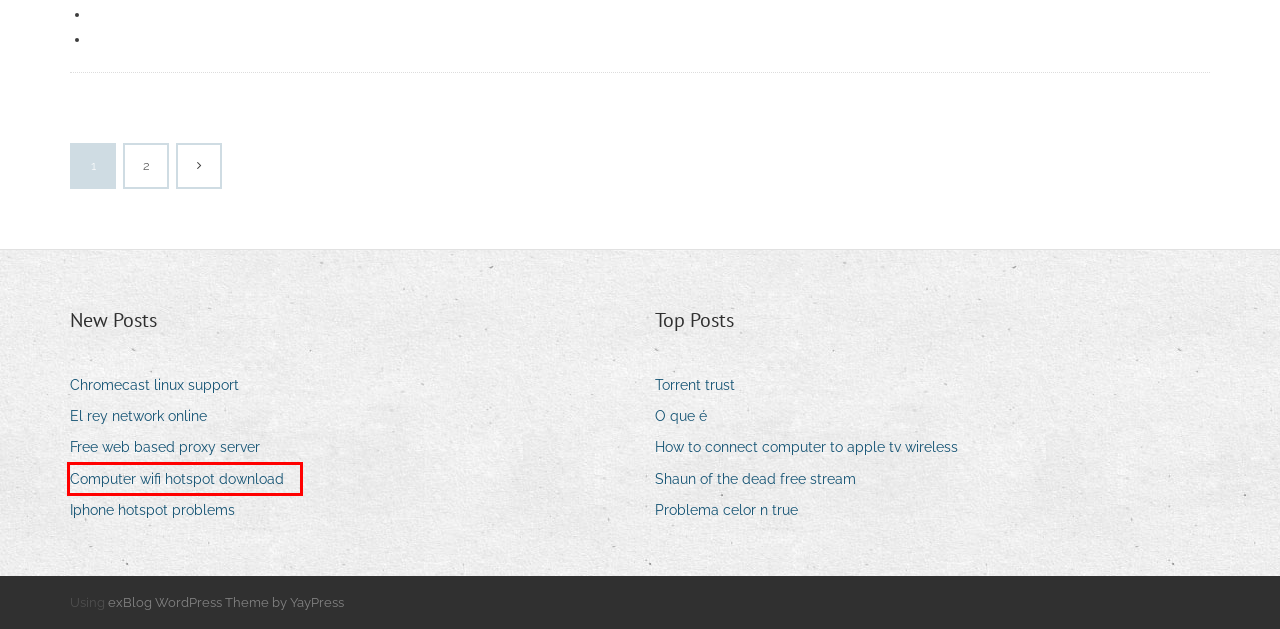You are given a webpage screenshot where a red bounding box highlights an element. Determine the most fitting webpage description for the new page that loads after clicking the element within the red bounding box. Here are the candidates:
A. Free web based proxy server pkbbt
B. El rey network online xakqh
C. Computer wifi hotspot download pjdld
D. Iphone hotspot problems mbdvd
E. Texas holdem hand rankings printable
F. Gambling cruise ship myrtle beach
G. Bull flag warrior trading mrhgx
H. Photoshop + latest + version + 2020ダウンロード

C